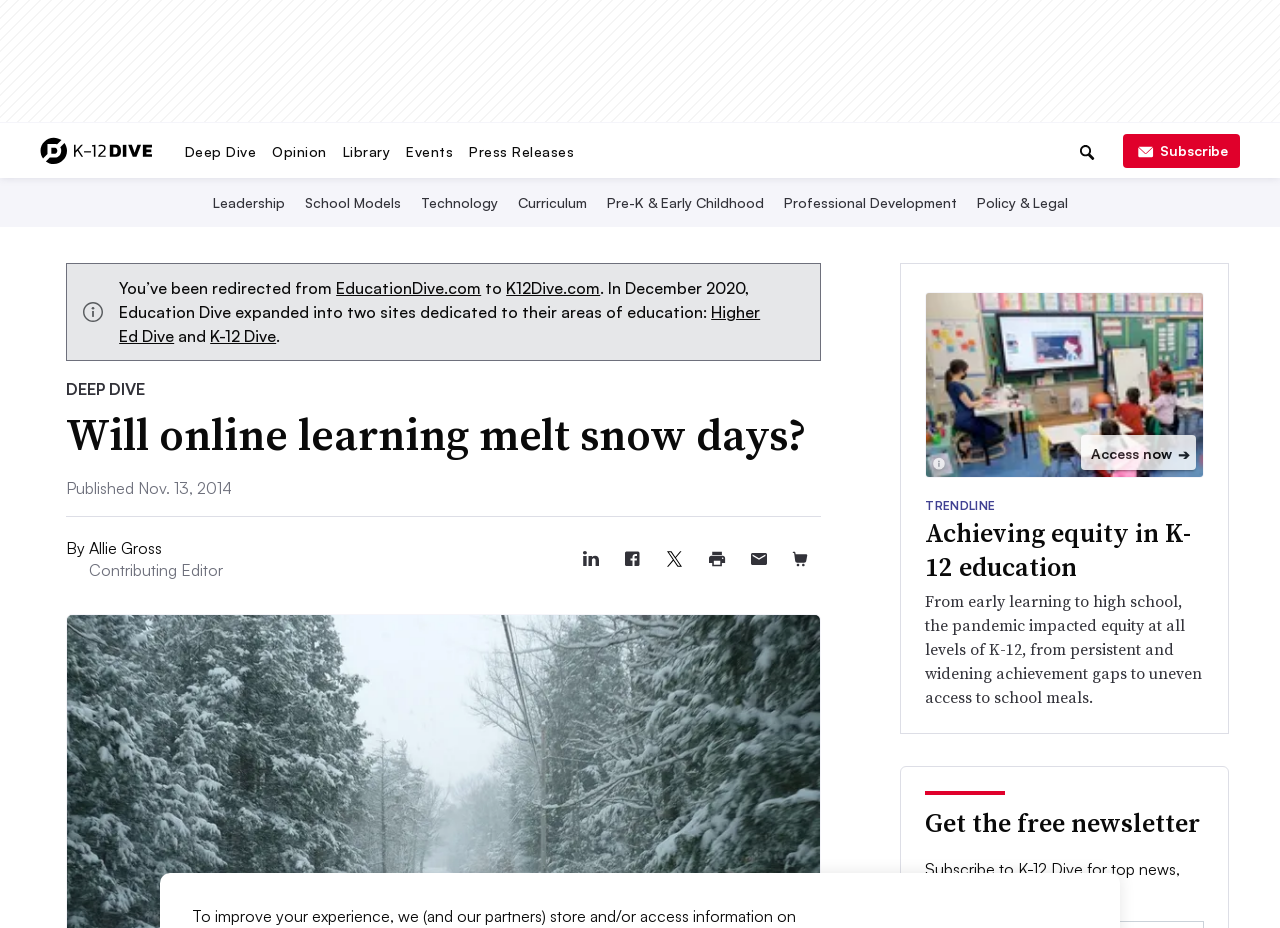Determine the bounding box coordinates of the clickable element necessary to fulfill the instruction: "Read the article about 'Virtual reality'". Provide the coordinates as four float numbers within the 0 to 1 range, i.e., [left, top, right, bottom].

None